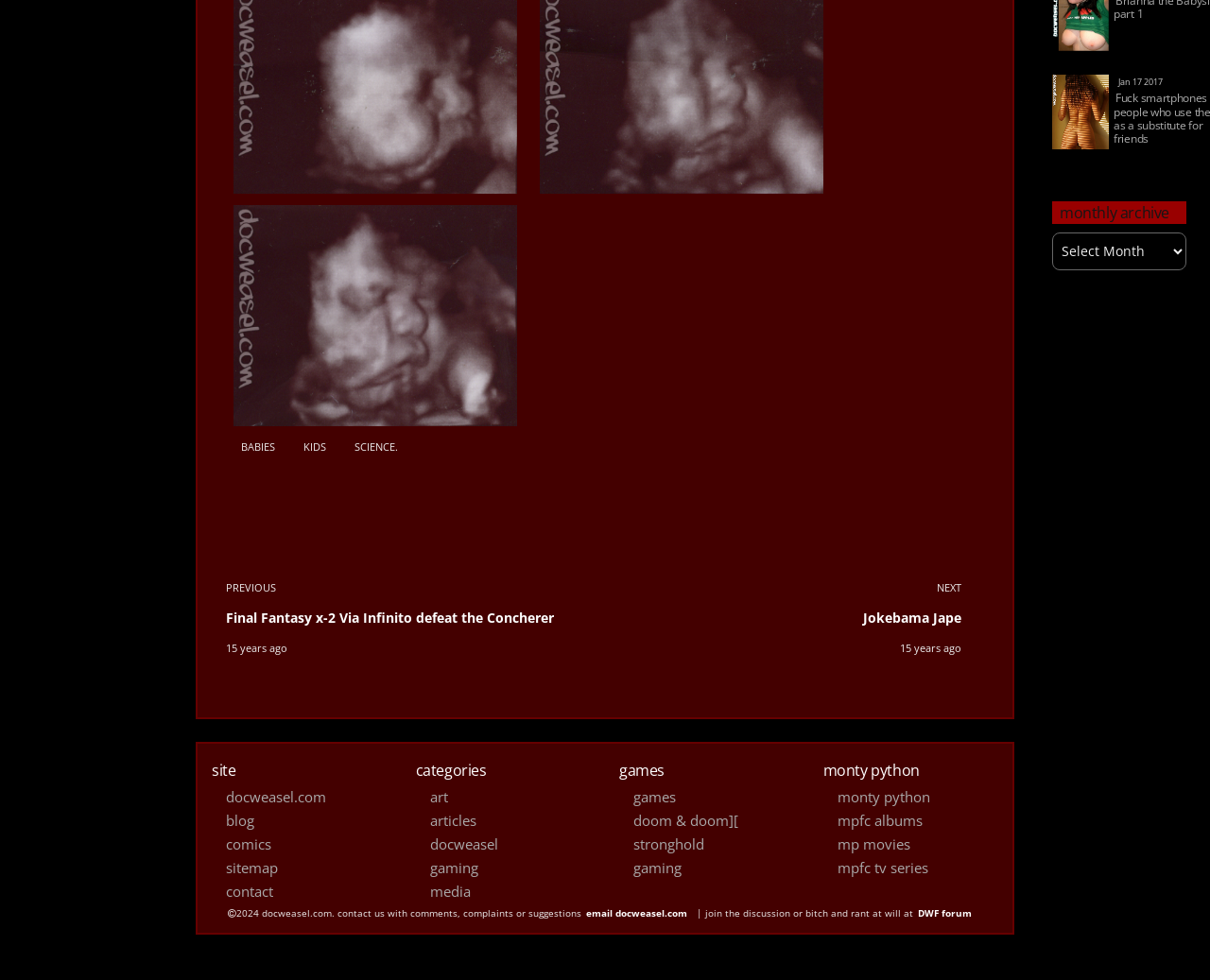Using the provided element description: "contact", identify the bounding box coordinates. The coordinates should be four floats between 0 and 1 in the order [left, top, right, bottom].

[0.175, 0.898, 0.32, 0.922]